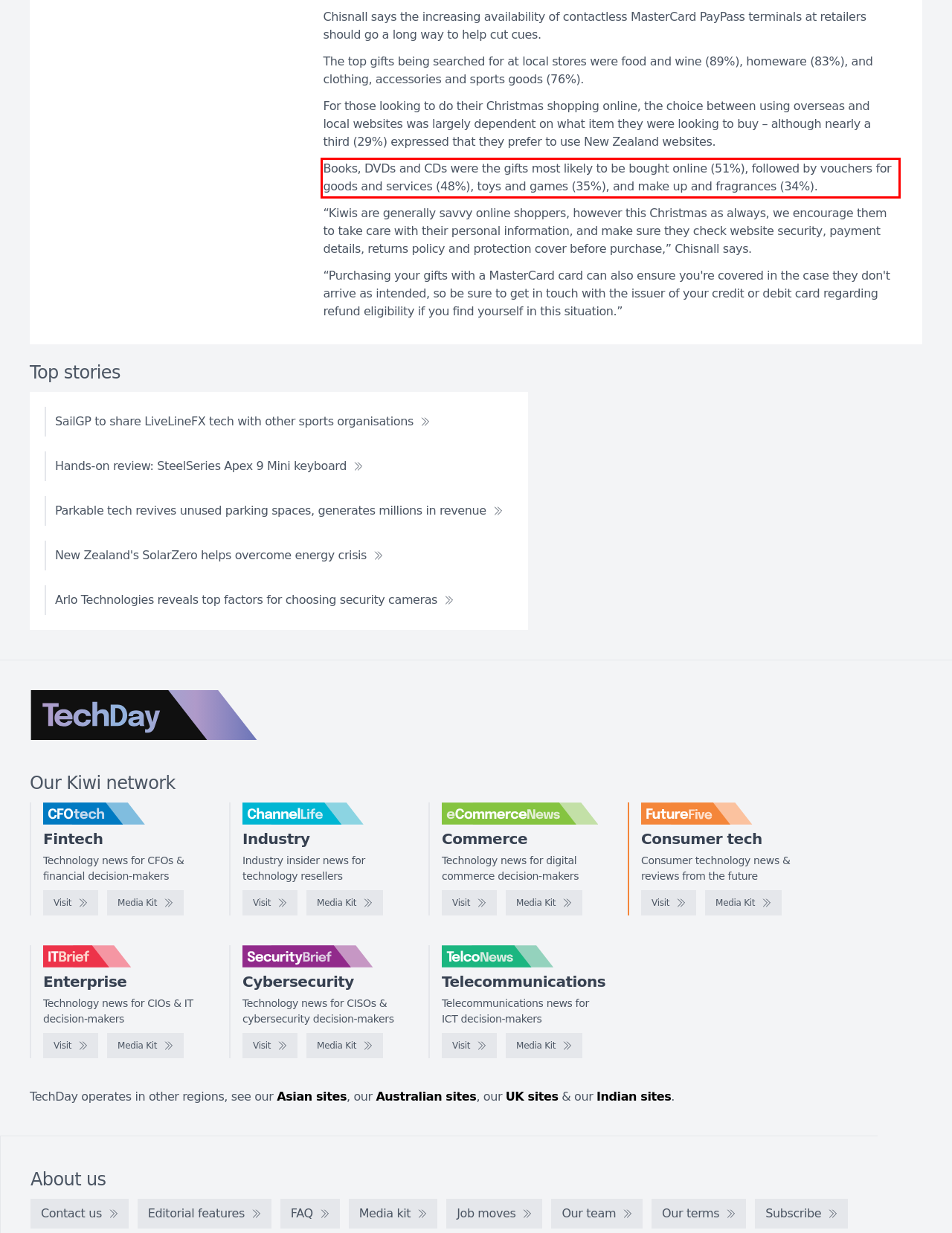With the given screenshot of a webpage, locate the red rectangle bounding box and extract the text content using OCR.

Books, DVDs and CDs were the gifts most likely to be bought online (51%), followed by vouchers for goods and services (48%), toys and games (35%), and make up and fragrances (34%).